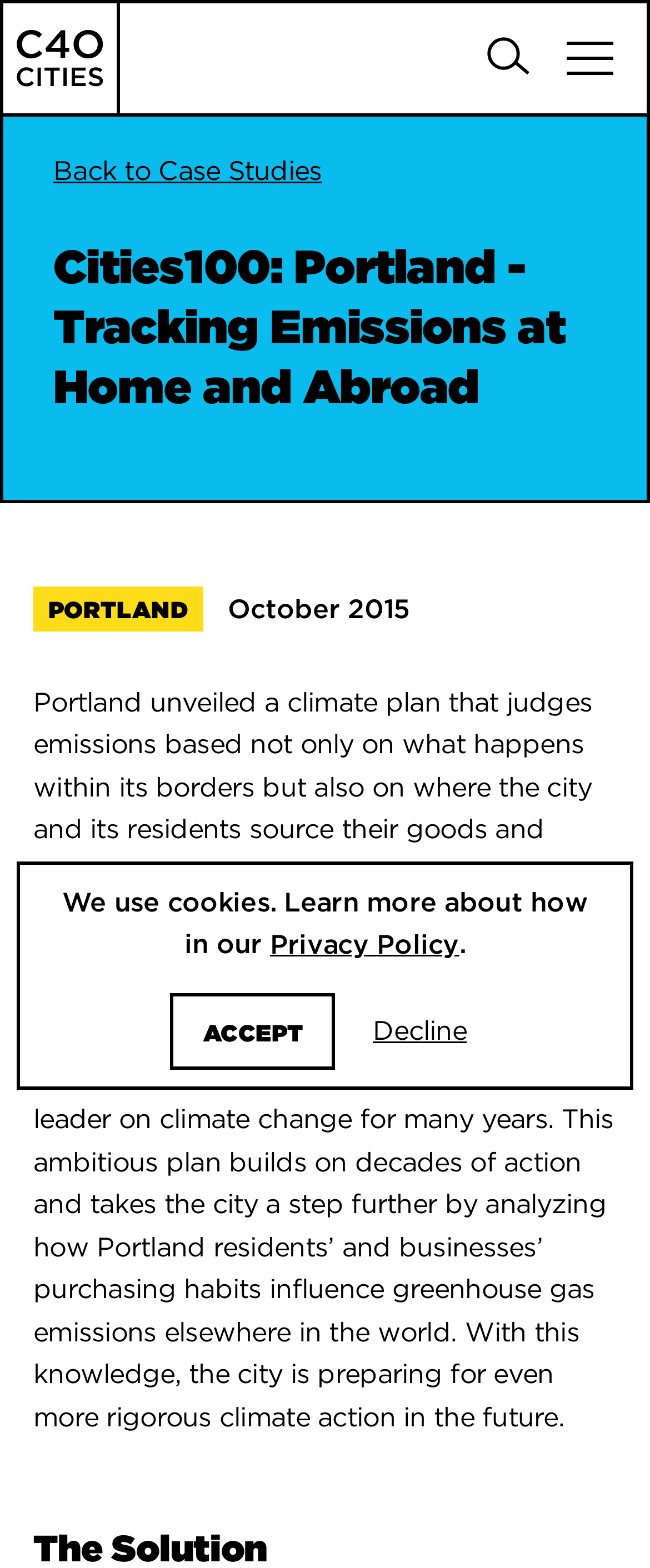Please specify the bounding box coordinates of the clickable region necessary for completing the following instruction: "View WHO WE ARE". The coordinates must consist of four float numbers between 0 and 1, i.e., [left, top, right, bottom].

[0.059, 0.109, 0.491, 0.146]